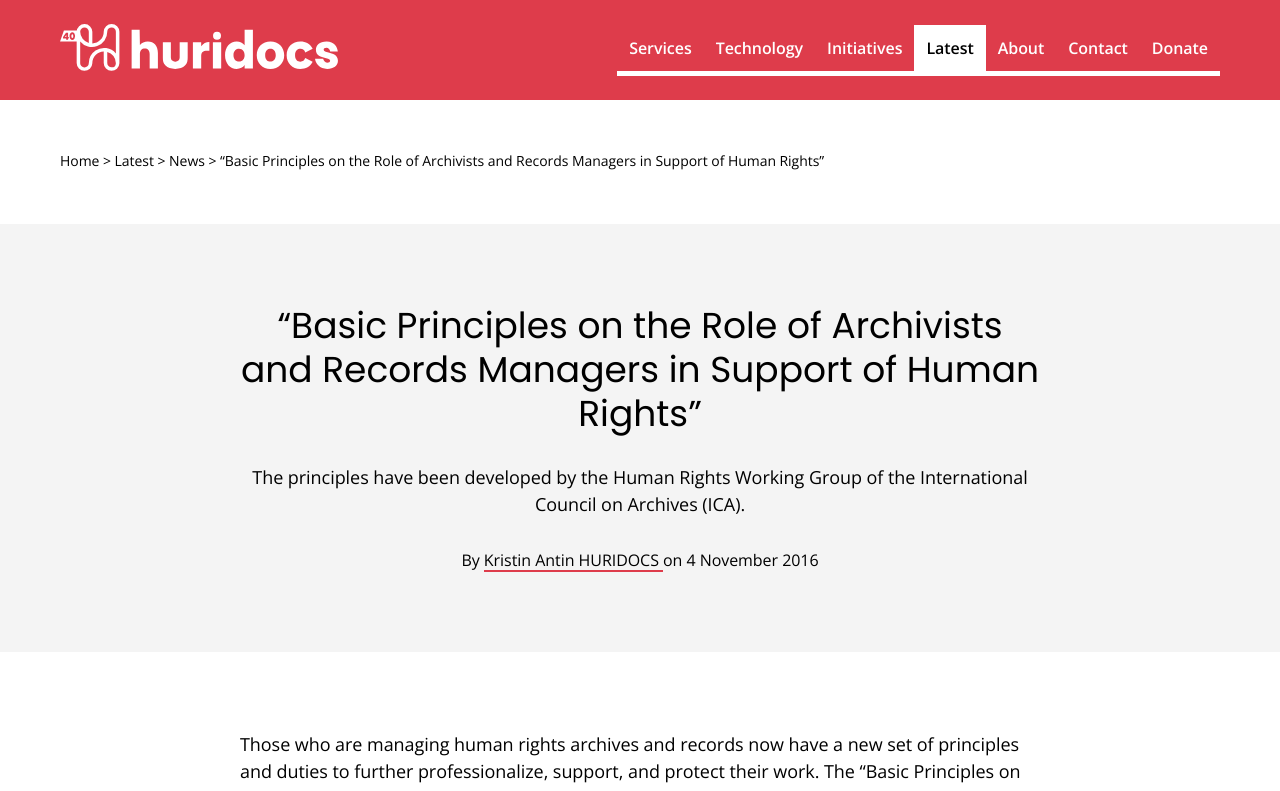What is the name of the organization?
Give a single word or phrase answer based on the content of the image.

HURIDOCS